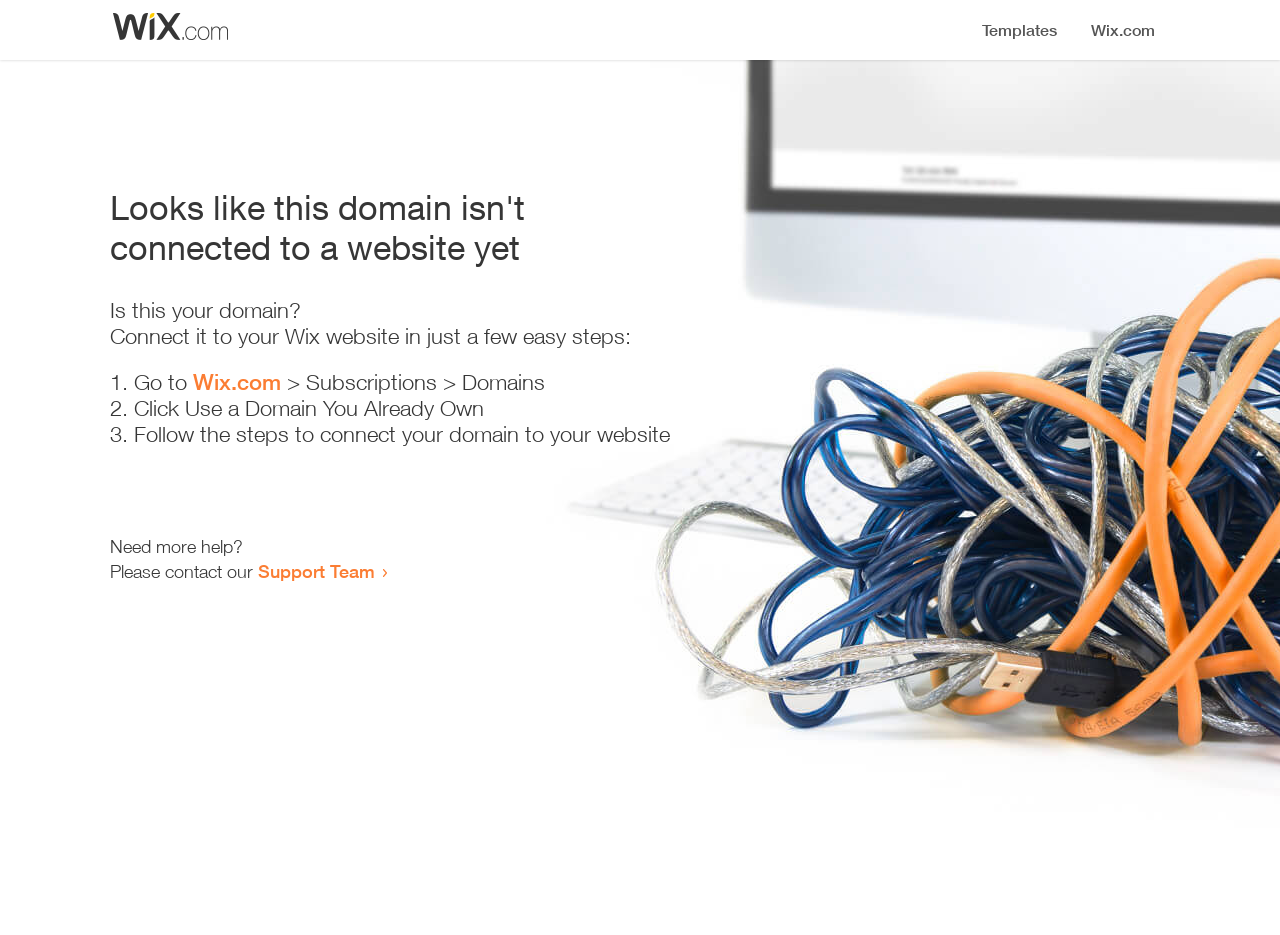Using the information in the image, give a comprehensive answer to the question: 
How many steps are required to connect the domain?

The webpage provides a list of steps to connect the domain, and there are three list markers '1.', '2.', and '3.' indicating that three steps are required.